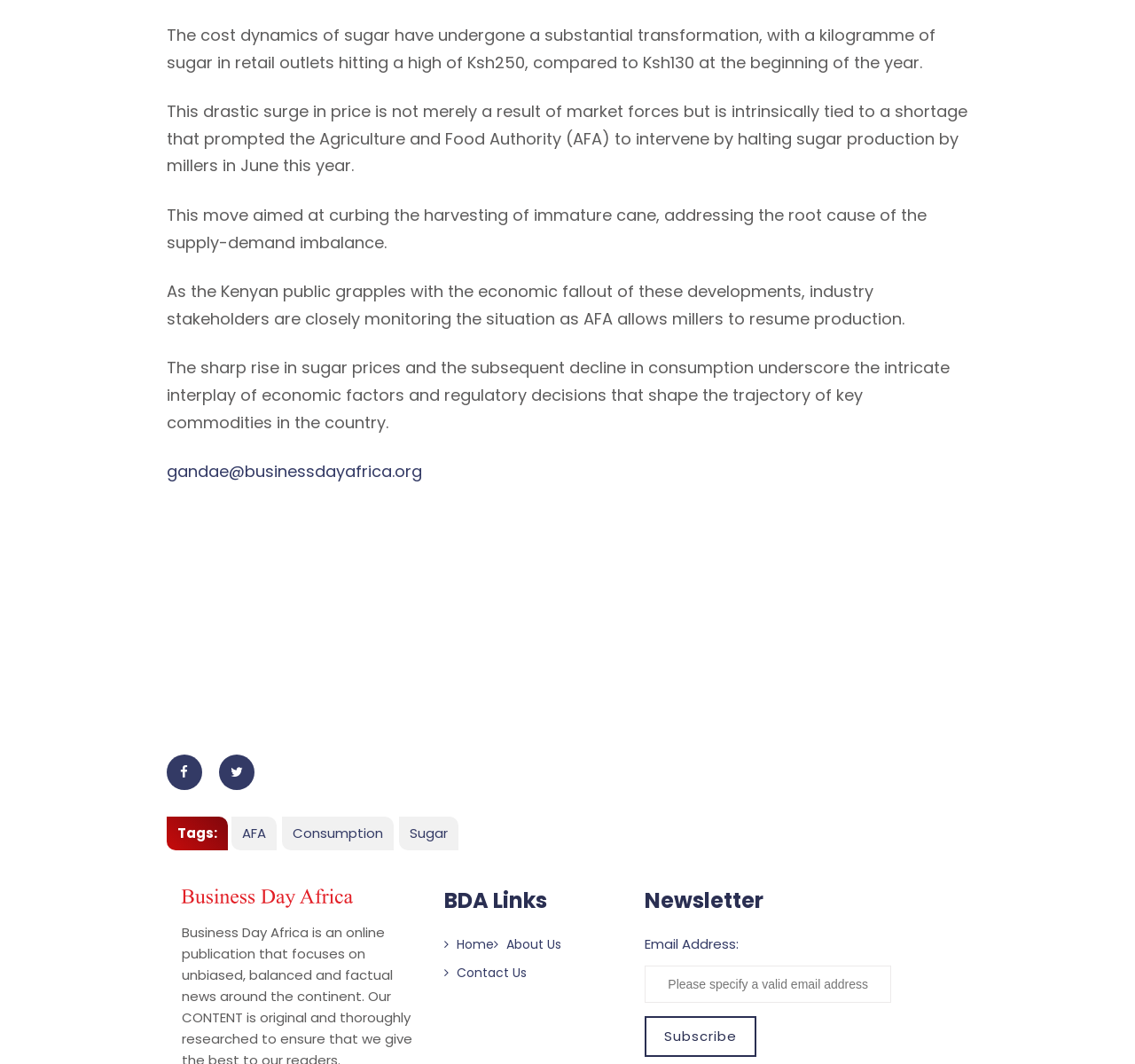Indicate the bounding box coordinates of the clickable region to achieve the following instruction: "Click the link to contact the author."

[0.147, 0.433, 0.372, 0.459]